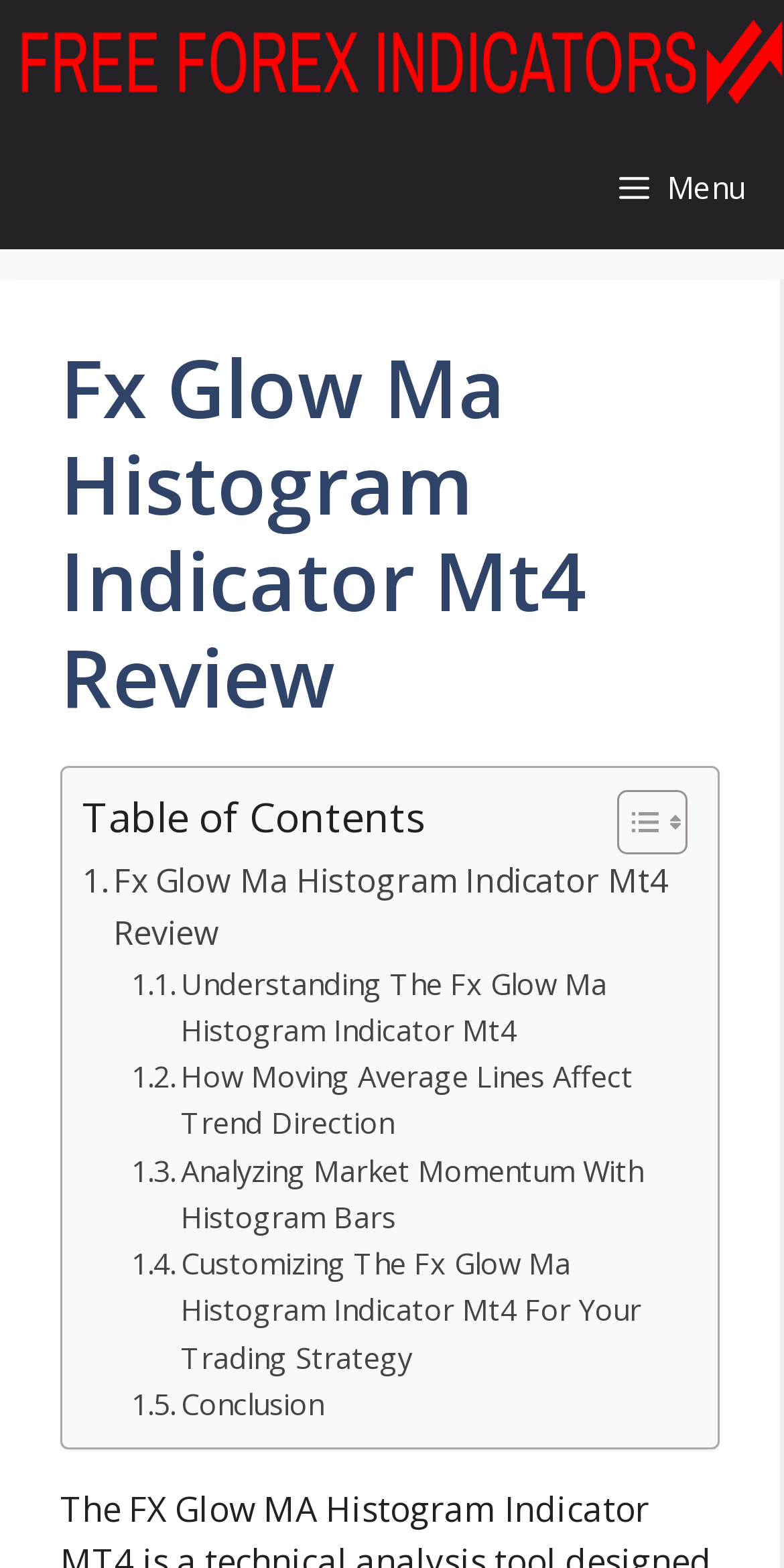Find and provide the bounding box coordinates for the UI element described with: "Toggle".

[0.749, 0.503, 0.864, 0.546]